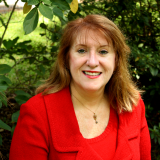What is Ellen Cronin Badeaux recognized for?
Using the image, respond with a single word or phrase.

Legal matters